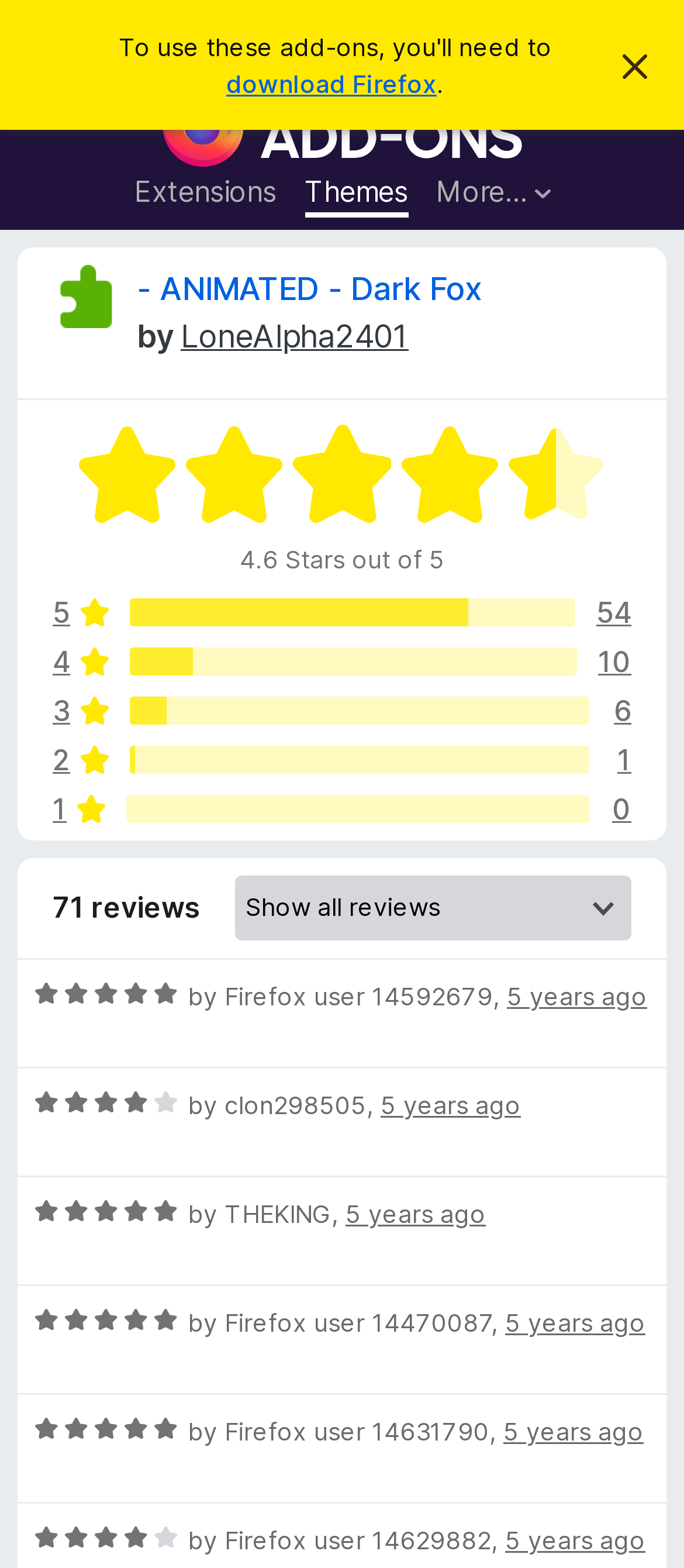Could you highlight the region that needs to be clicked to execute the instruction: "Search for add-ons"?

[0.031, 0.011, 0.851, 0.091]